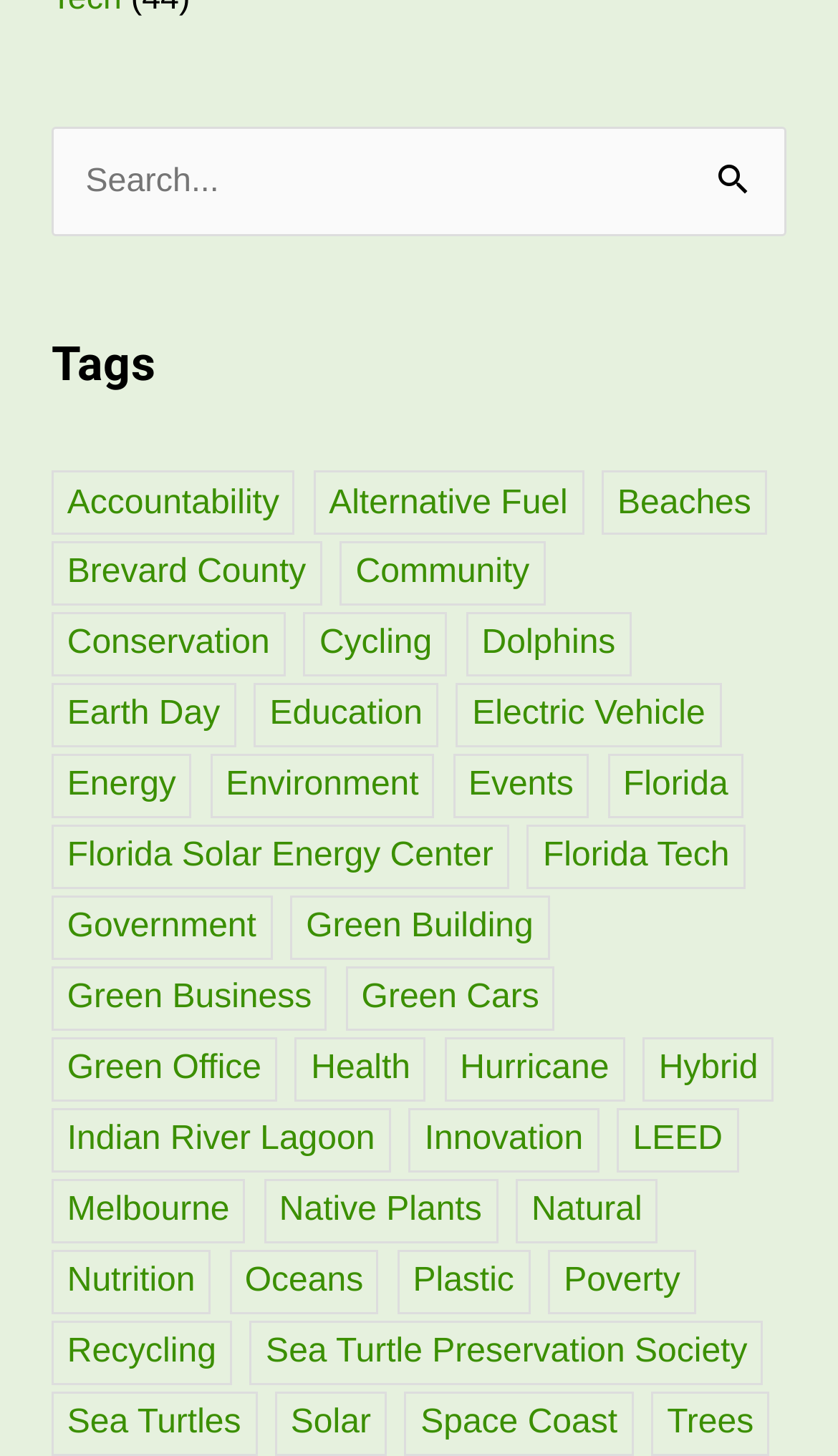Locate the coordinates of the bounding box for the clickable region that fulfills this instruction: "Search for something".

[0.061, 0.086, 0.939, 0.163]